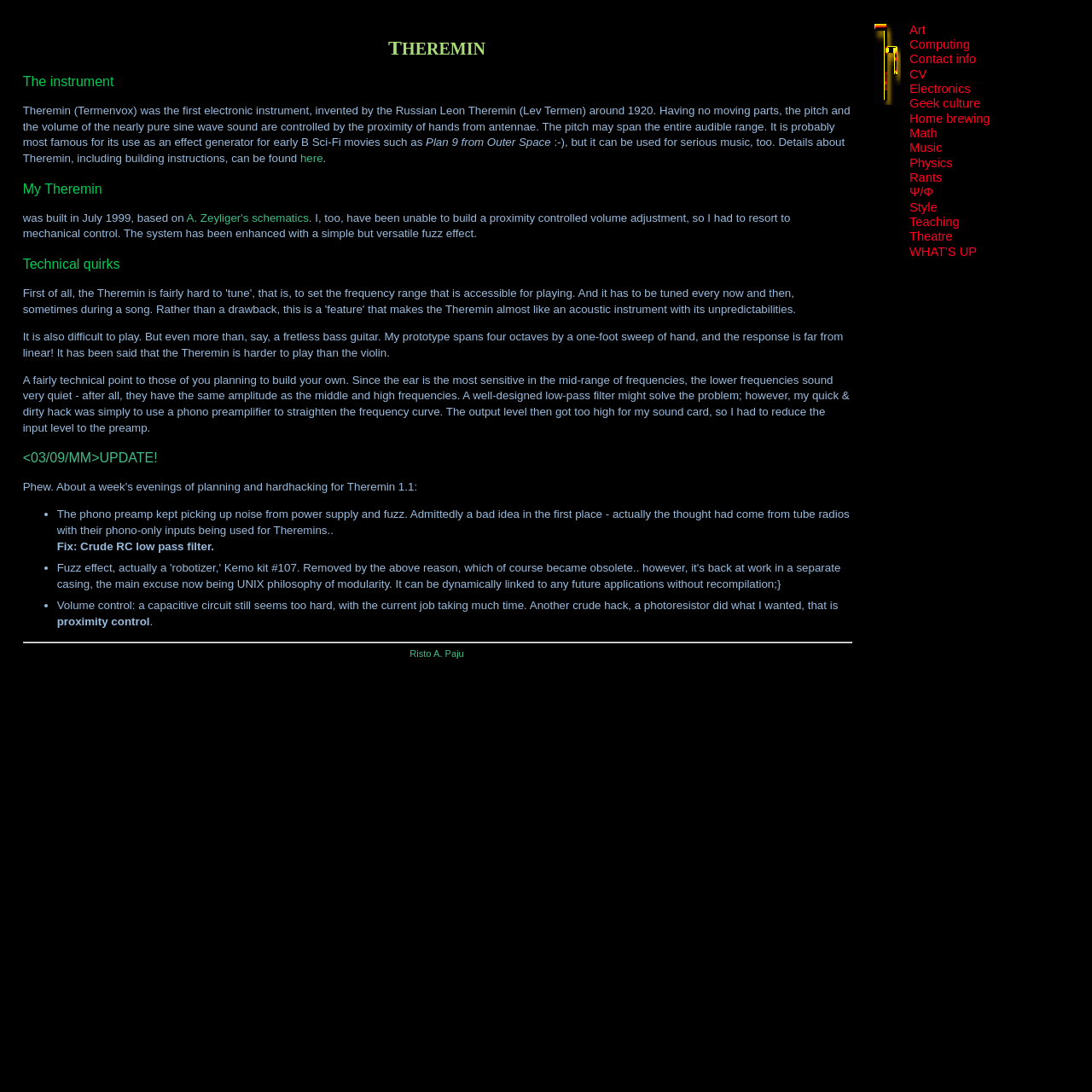Please identify the bounding box coordinates of the element's region that I should click in order to complete the following instruction: "Sign up for the mailing list". The bounding box coordinates consist of four float numbers between 0 and 1, i.e., [left, top, right, bottom].

None